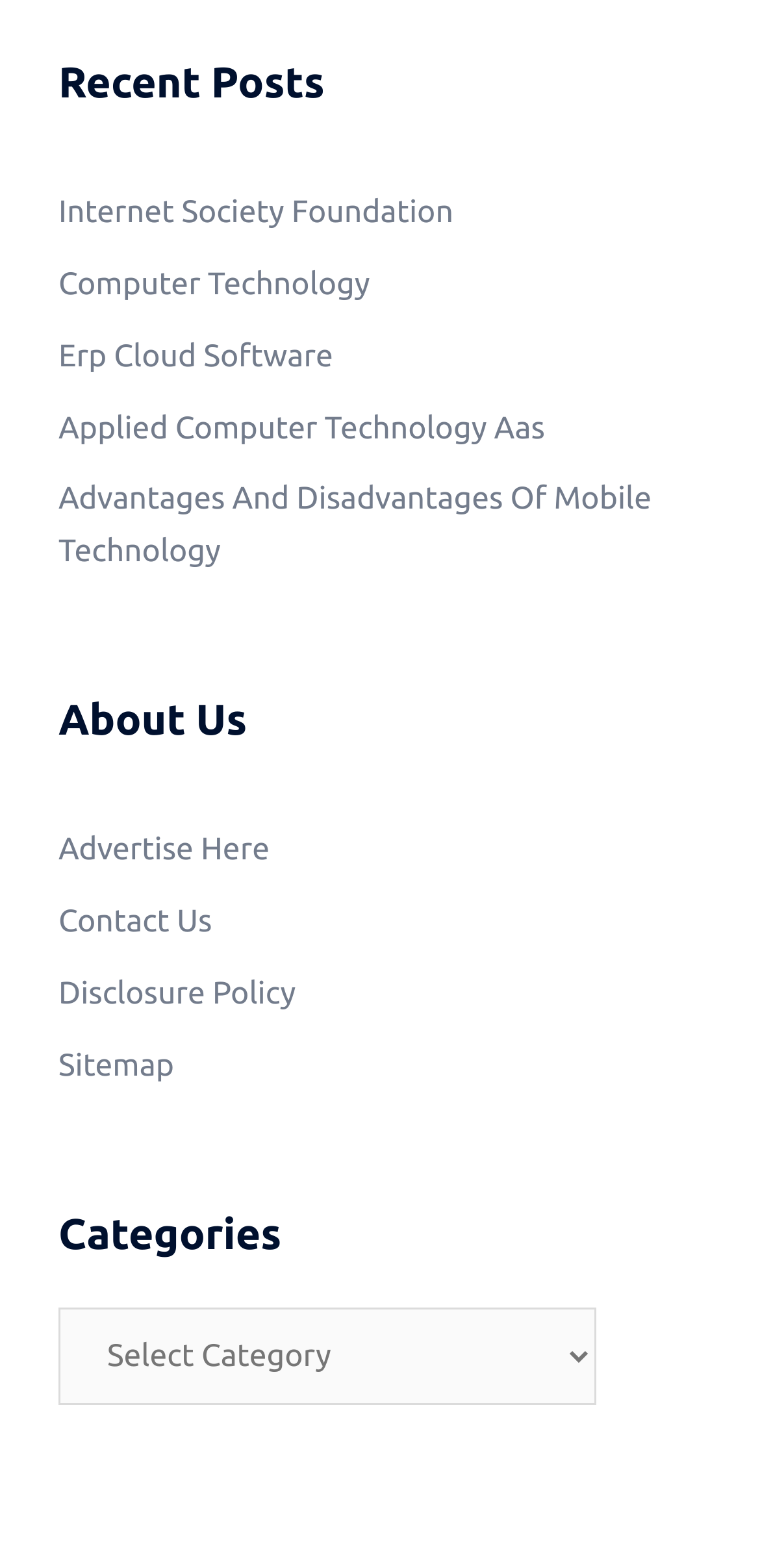Could you provide the bounding box coordinates for the portion of the screen to click to complete this instruction: "view recent posts"?

[0.077, 0.037, 0.923, 0.099]